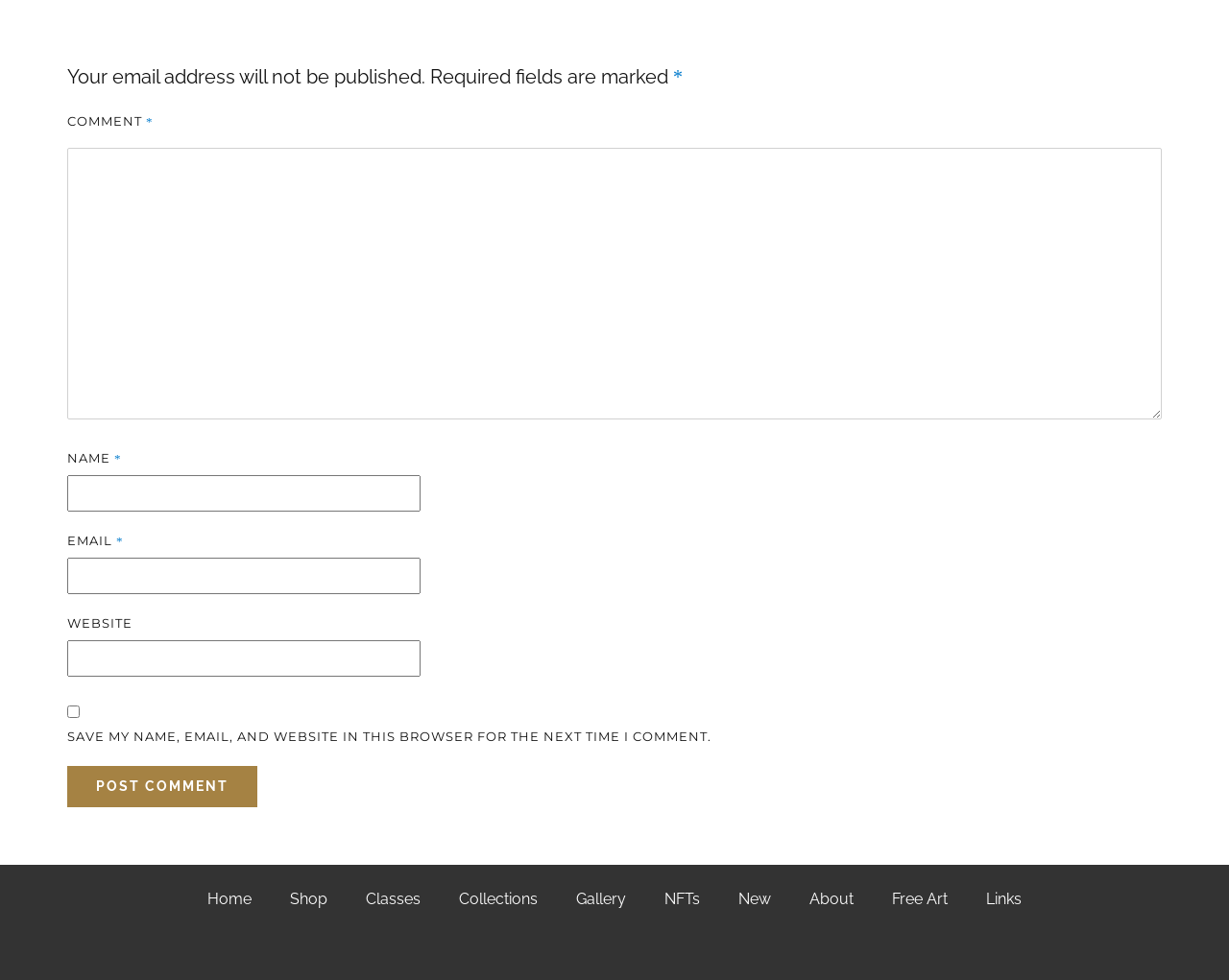What is the last link in the footer section?
By examining the image, provide a one-word or phrase answer.

Links